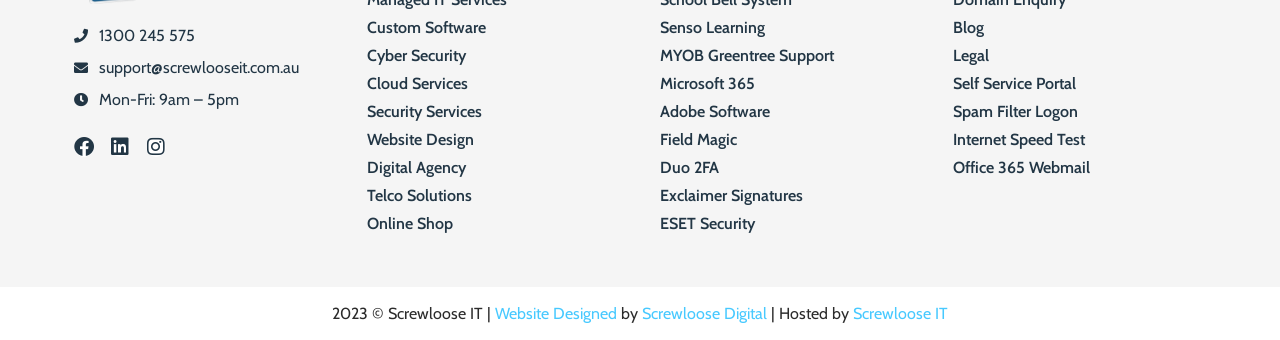Determine the bounding box coordinates of the clickable element to complete this instruction: "Visit Facebook page". Provide the coordinates in the format of four float numbers between 0 and 1, [left, top, right, bottom].

[0.058, 0.404, 0.073, 0.463]